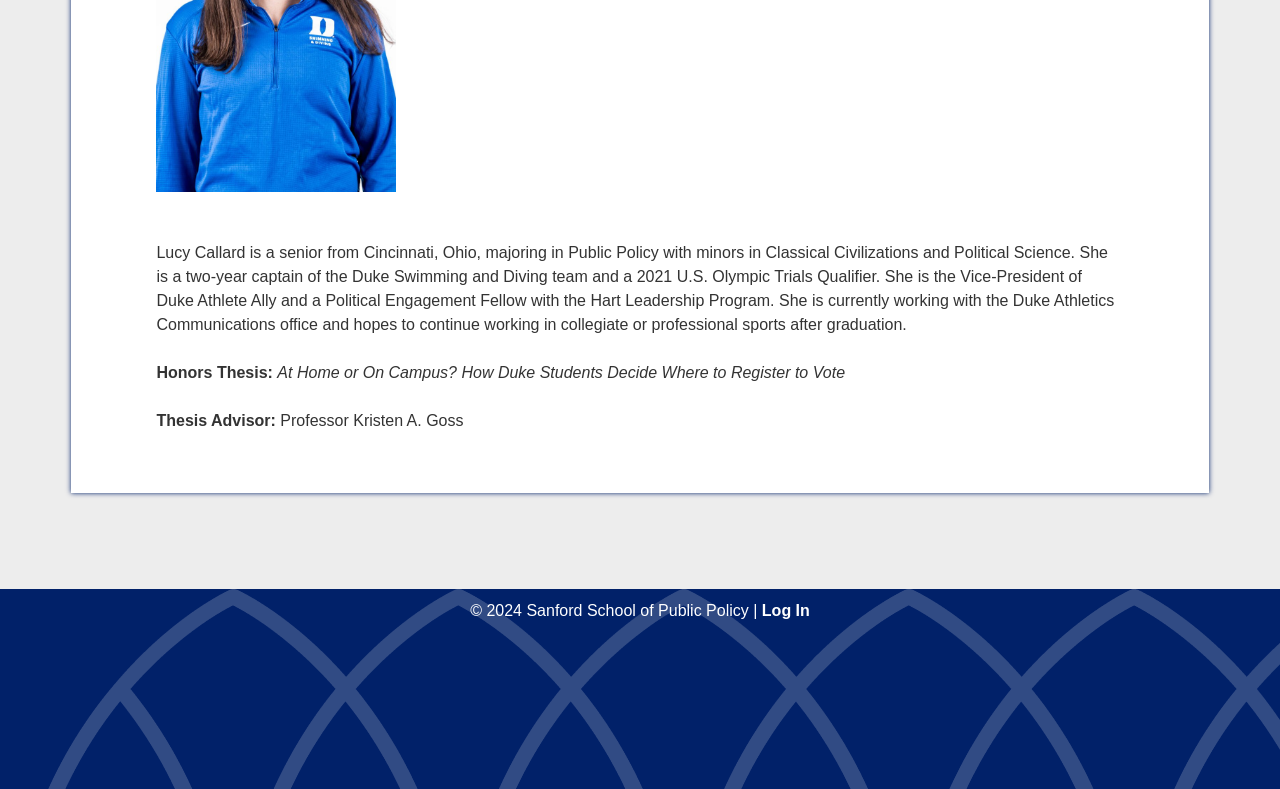Identify the bounding box coordinates for the UI element described as follows: Log In. Use the format (top-left x, top-left y, bottom-right x, bottom-right y) and ensure all values are floating point numbers between 0 and 1.

[0.595, 0.763, 0.633, 0.785]